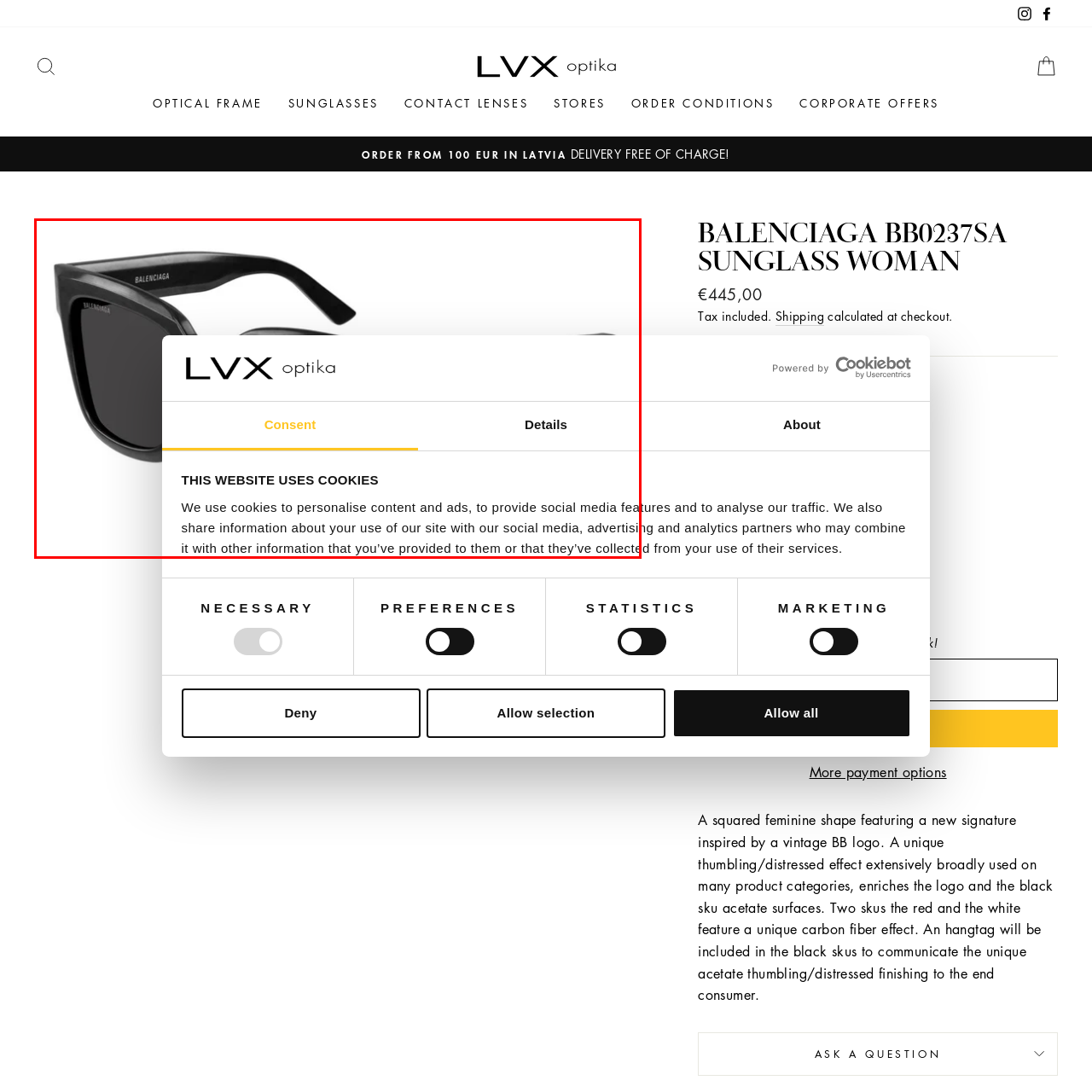Draft a detailed caption for the image located inside the red outline.

The image showcases a stylish pair of Balenciaga BB0237SA sunglasses, characterized by their striking black acetate frame and bold design. The sunglasses are elegantly angled, highlighting their unique silhouette that combines modern aesthetics with a classic appeal. The frame bears a subtle "BALENCIAGA" logo, emphasizing luxury and branding. In the background, a cookie consent banner is partially visible, showcasing the website's compliance with tracking regulations, but it does not detract from the focus on the sunglasses. This accessory perfectly marries fashion and functionality, making it a desirable addition for those seeking to make a statement while enjoying sun protection.